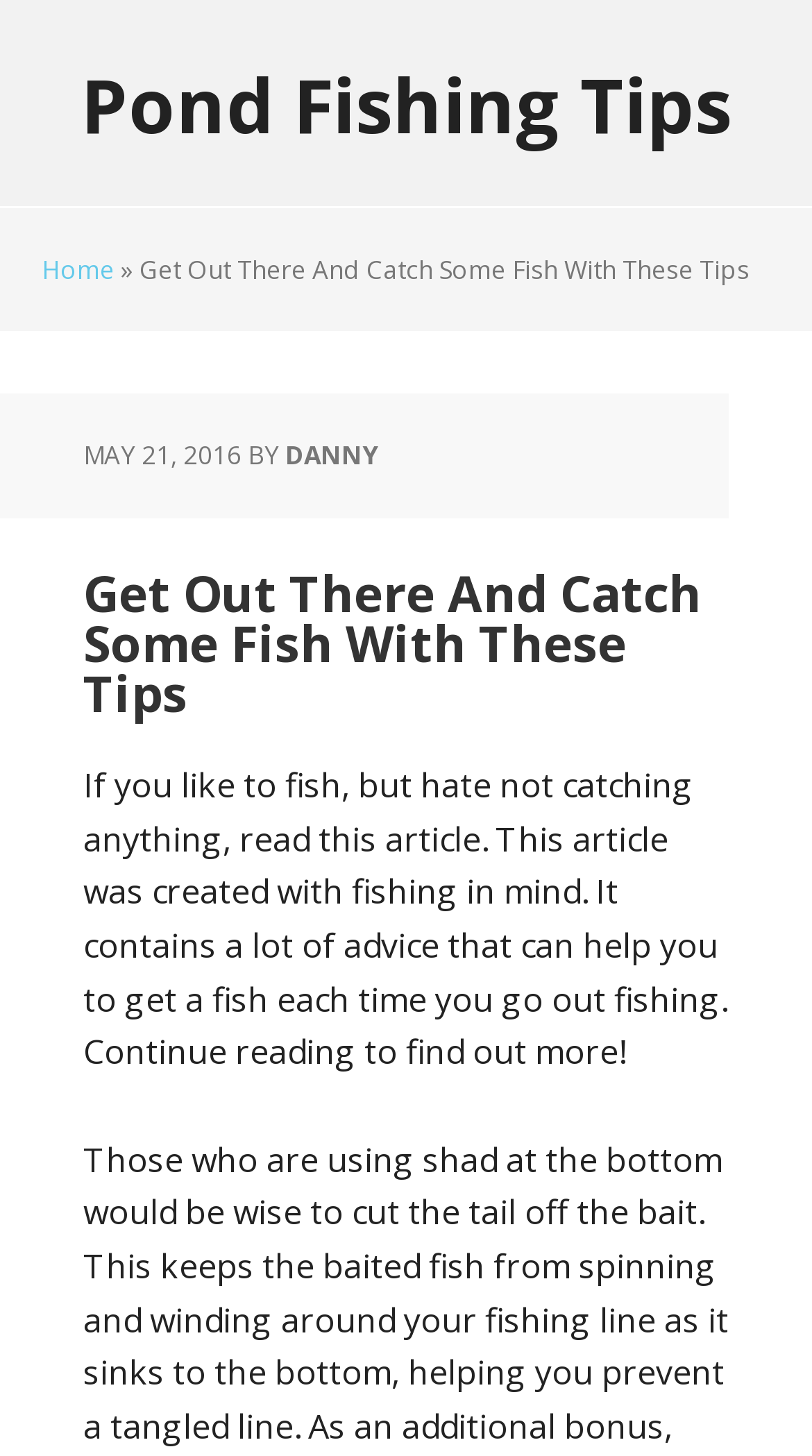Who is the author of the article?
Give a one-word or short phrase answer based on the image.

DANNY